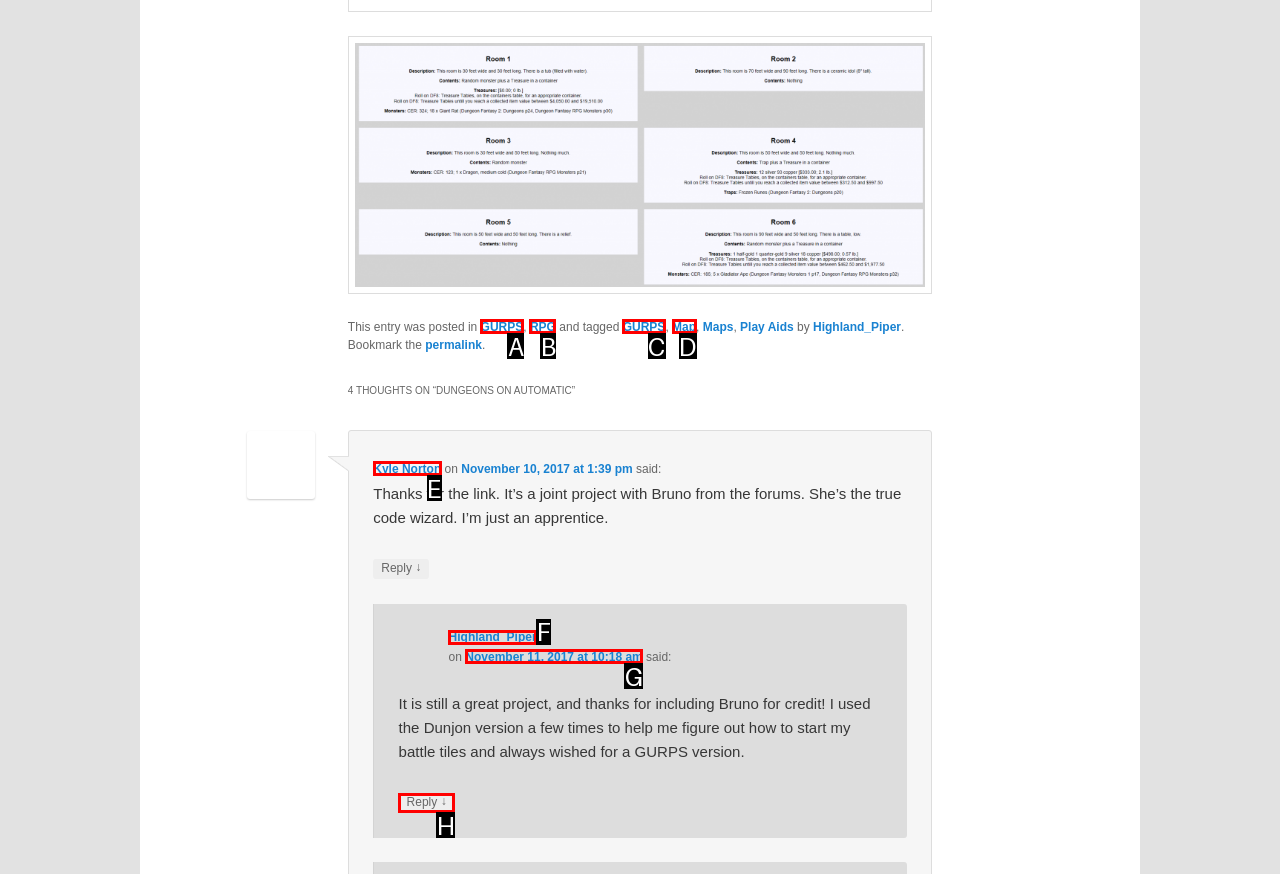Figure out which option to click to perform the following task: Click on the link to view the post about GURPS
Provide the letter of the correct option in your response.

A